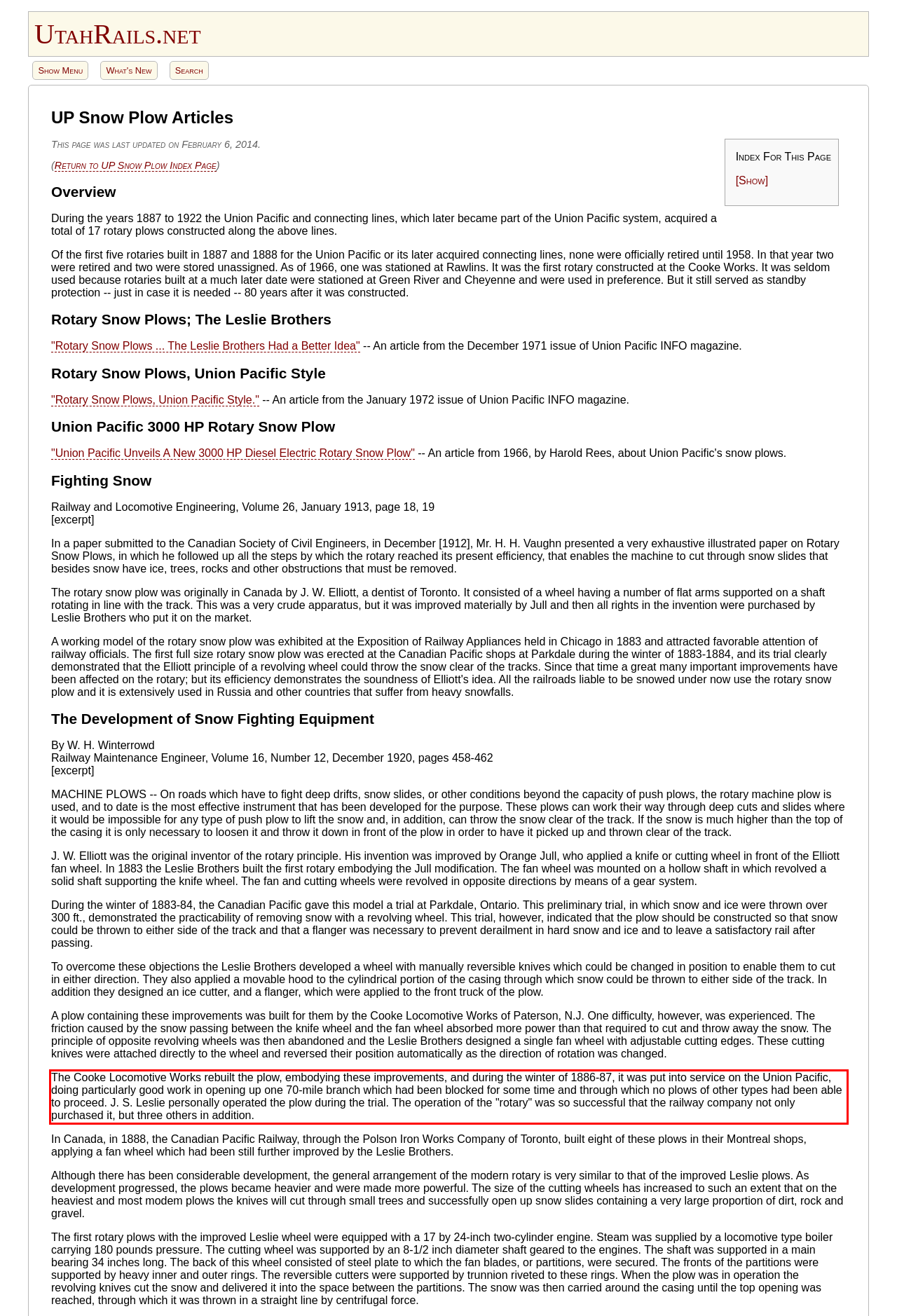Examine the screenshot of the webpage, locate the red bounding box, and perform OCR to extract the text contained within it.

The Cooke Locomotive Works rebuilt the plow, embodying these improvements, and during the winter of 1886-87, it was put into service on the Union Pacific, doing particularly good work in opening up one 70-mile branch which had been blocked for some time and through which no plows of other types had been able to proceed. J. S. Leslie personally operated the plow during the trial. The operation of the "rotary" was so successful that the railway company not only purchased it, but three others in addition.